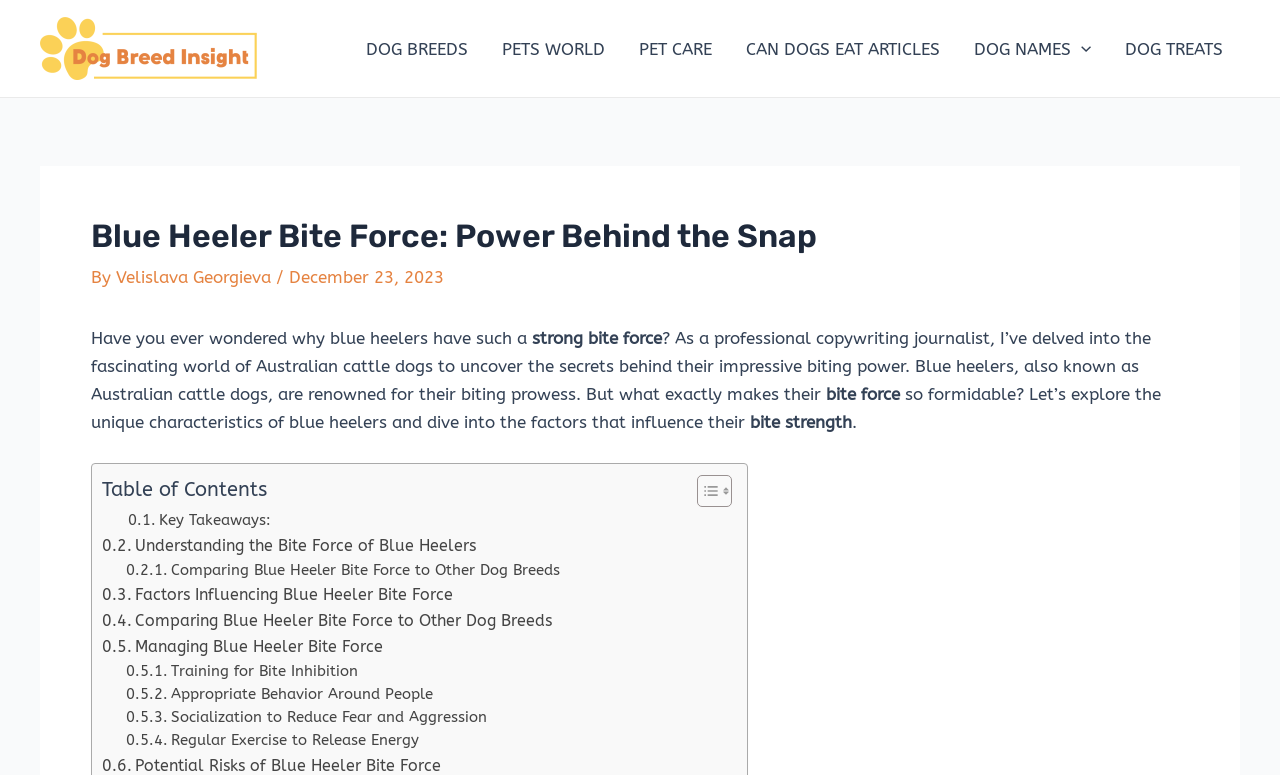Who is the author of the article?
Refer to the image and offer an in-depth and detailed answer to the question.

The author's name is mentioned in the article, specifically in the section 'By Velislava Georgieva / December 23, 2023'.